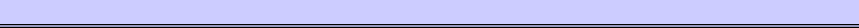What type of support does the website offer?
Based on the image, respond with a single word or phrase.

User interaction and engagement